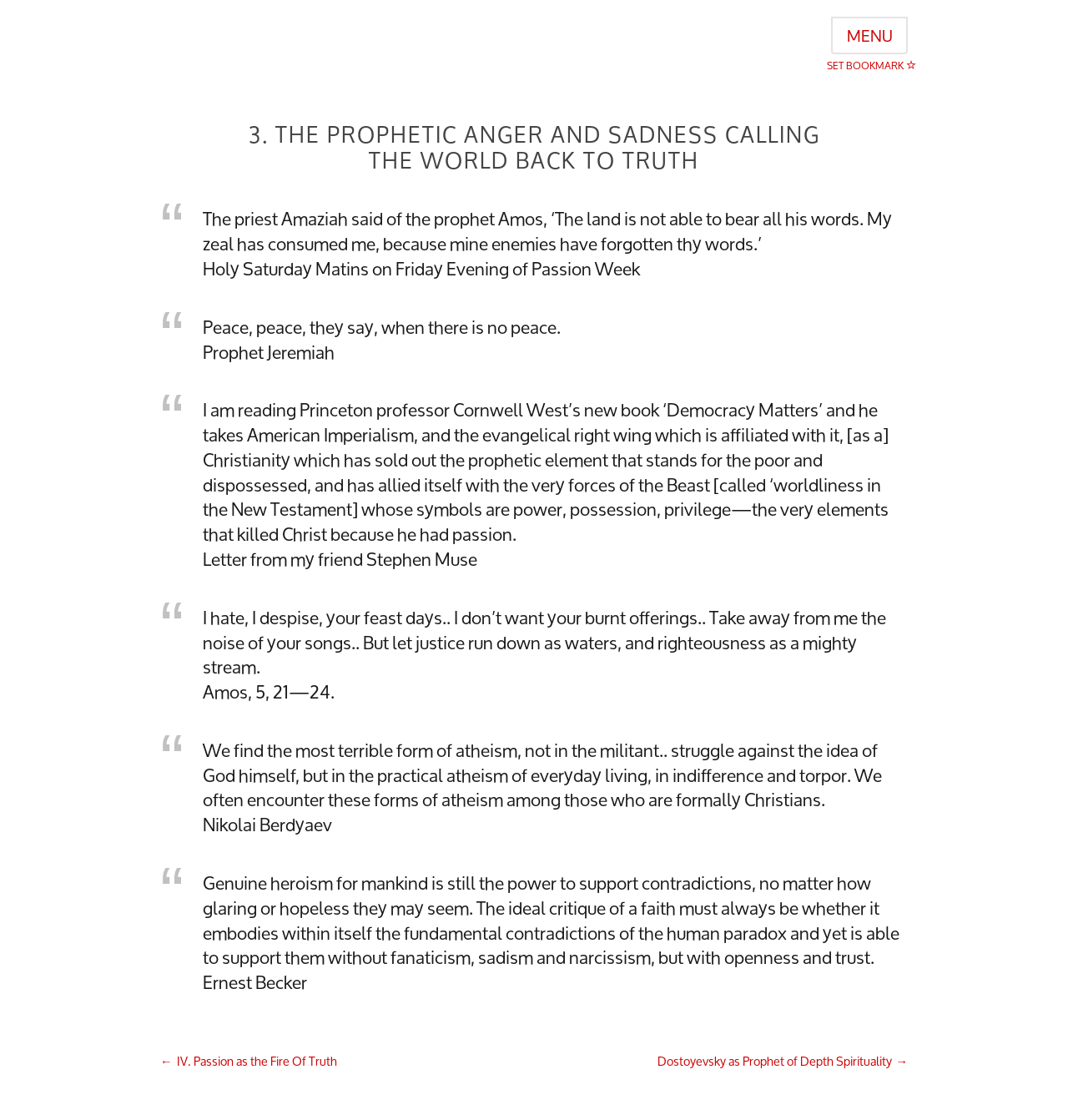How many blockquote elements are there on the webpage?
Answer the question with a single word or phrase derived from the image.

5